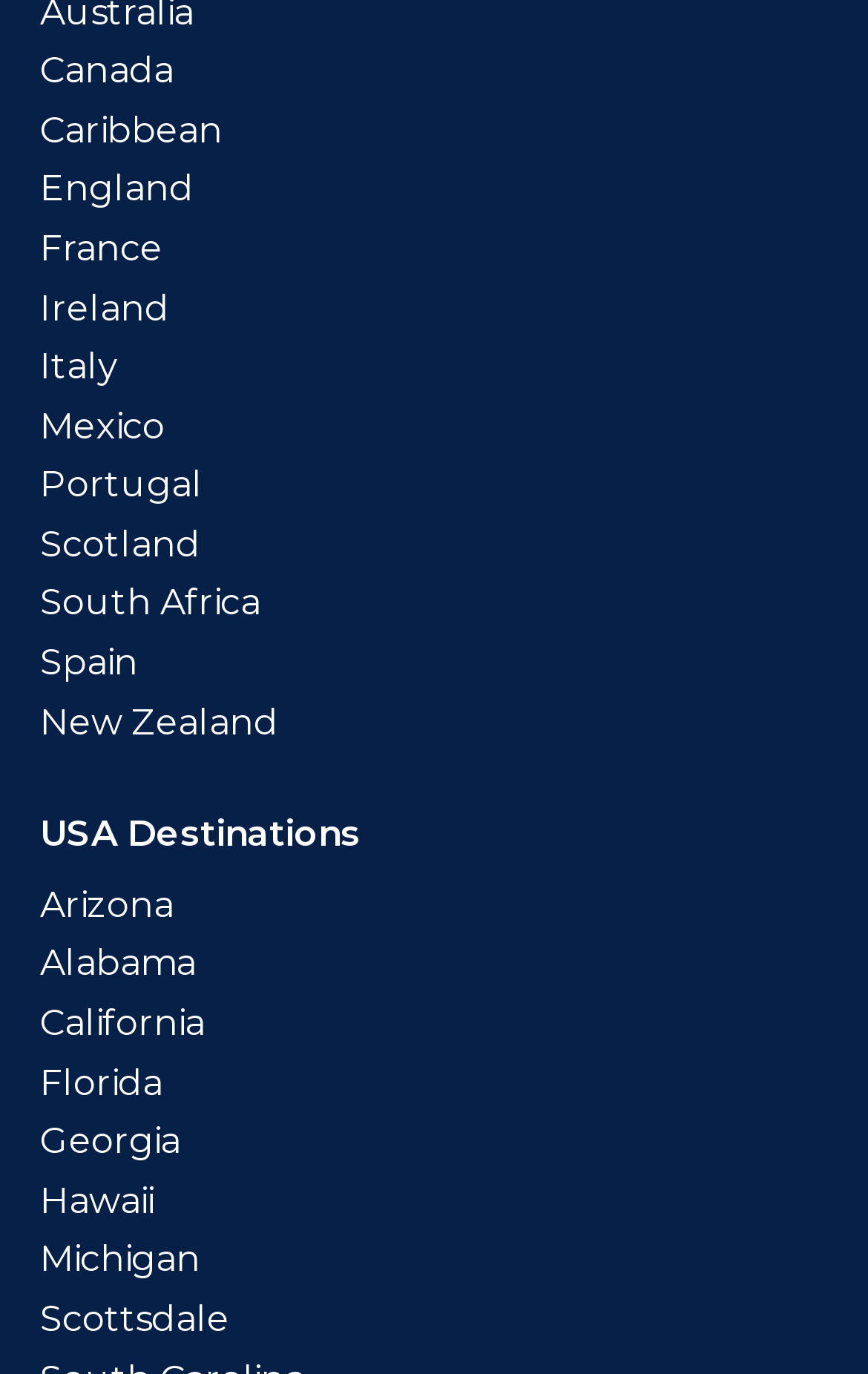Answer this question in one word or a short phrase: What is the first country listed?

Canada